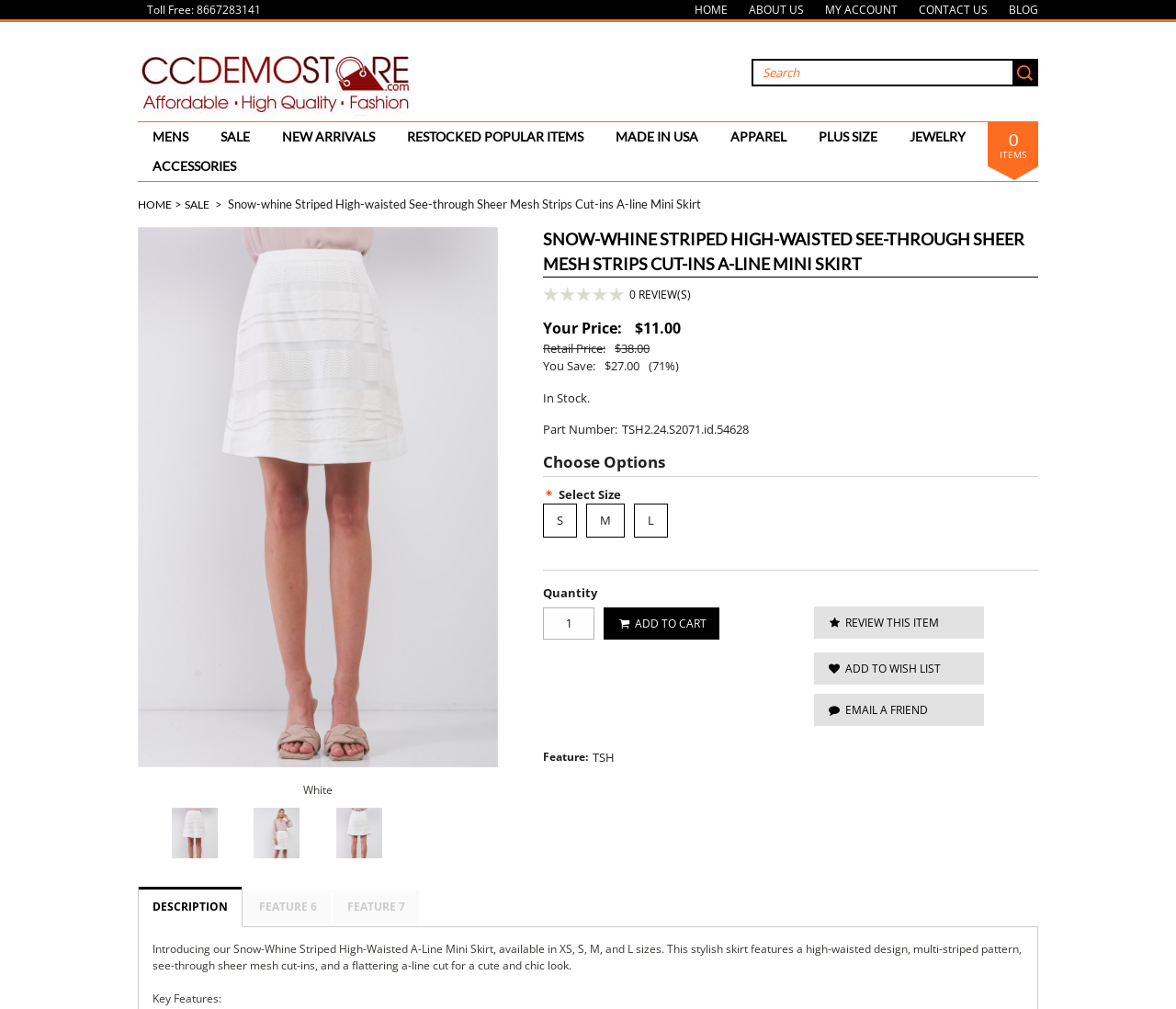Identify and extract the main heading of the webpage.

SNOW-WHINE STRIPED HIGH-WAISTED SEE-THROUGH SHEER MESH STRIPS CUT-INS A-LINE MINI SKIRT